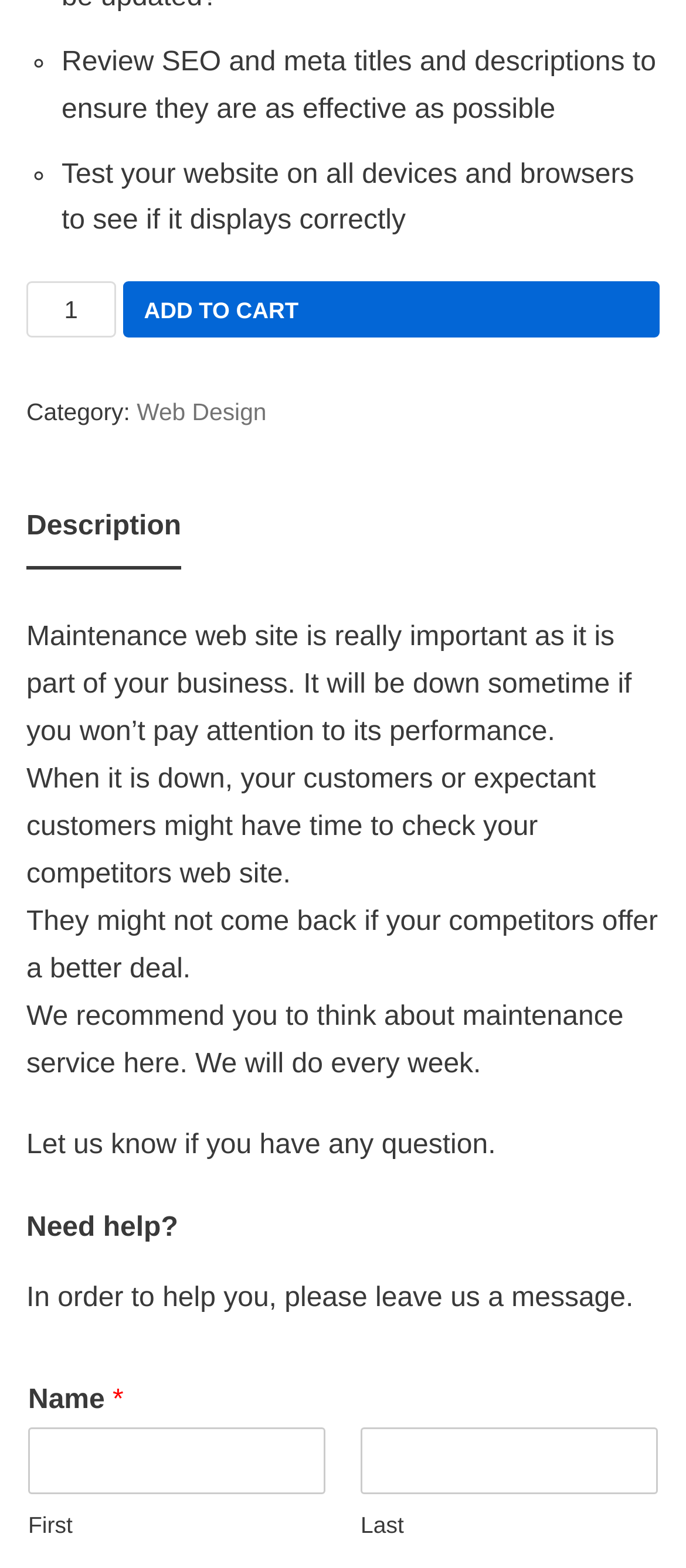Could you please study the image and provide a detailed answer to the question:
What is the category of the service?

The category of the service can be found in the link element labeled 'Web Design', which is located below the 'Category:' static text element.